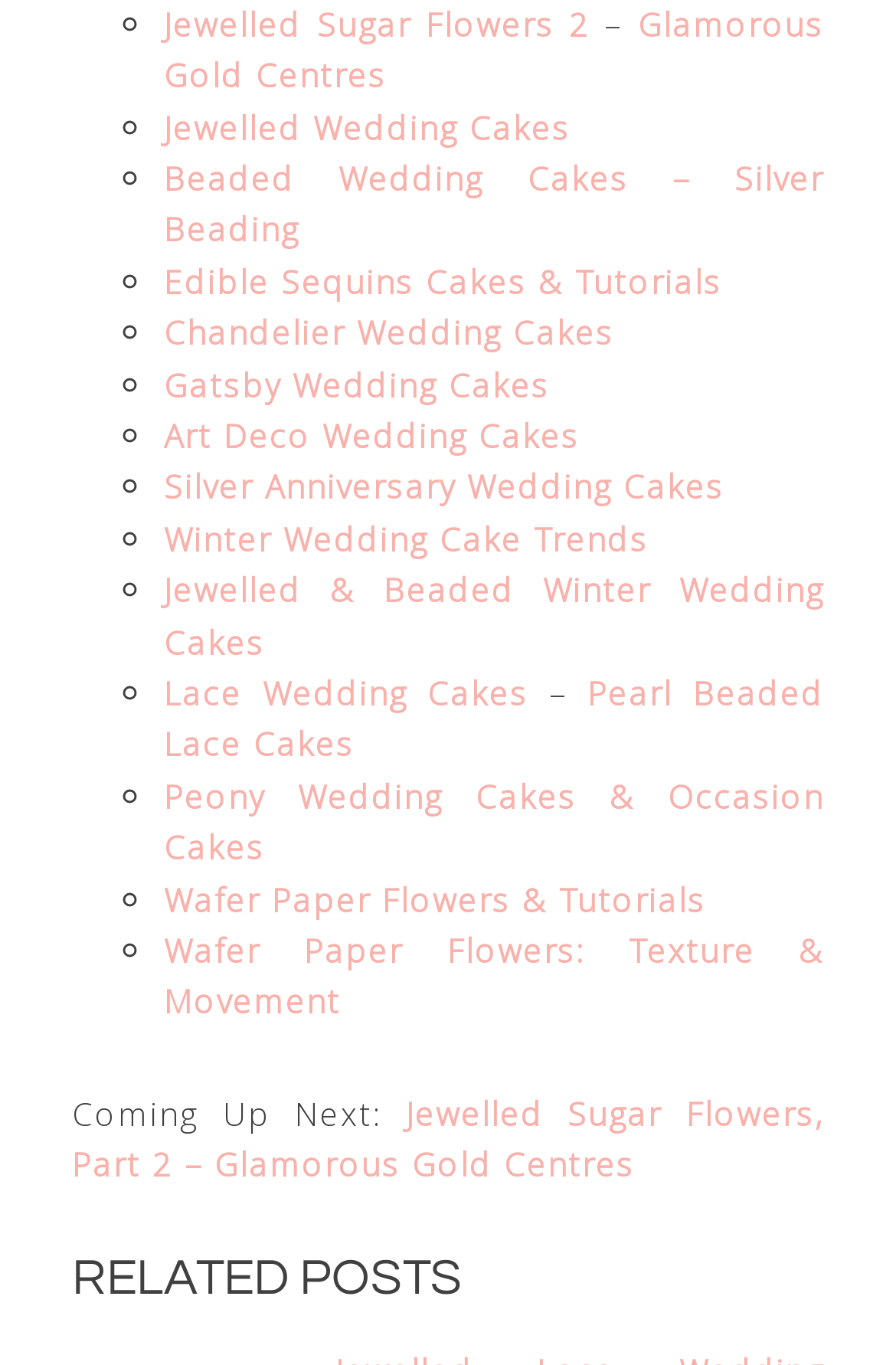What is the text above the 'RELATED POSTS' heading?
By examining the image, provide a one-word or phrase answer.

Coming Up Next: